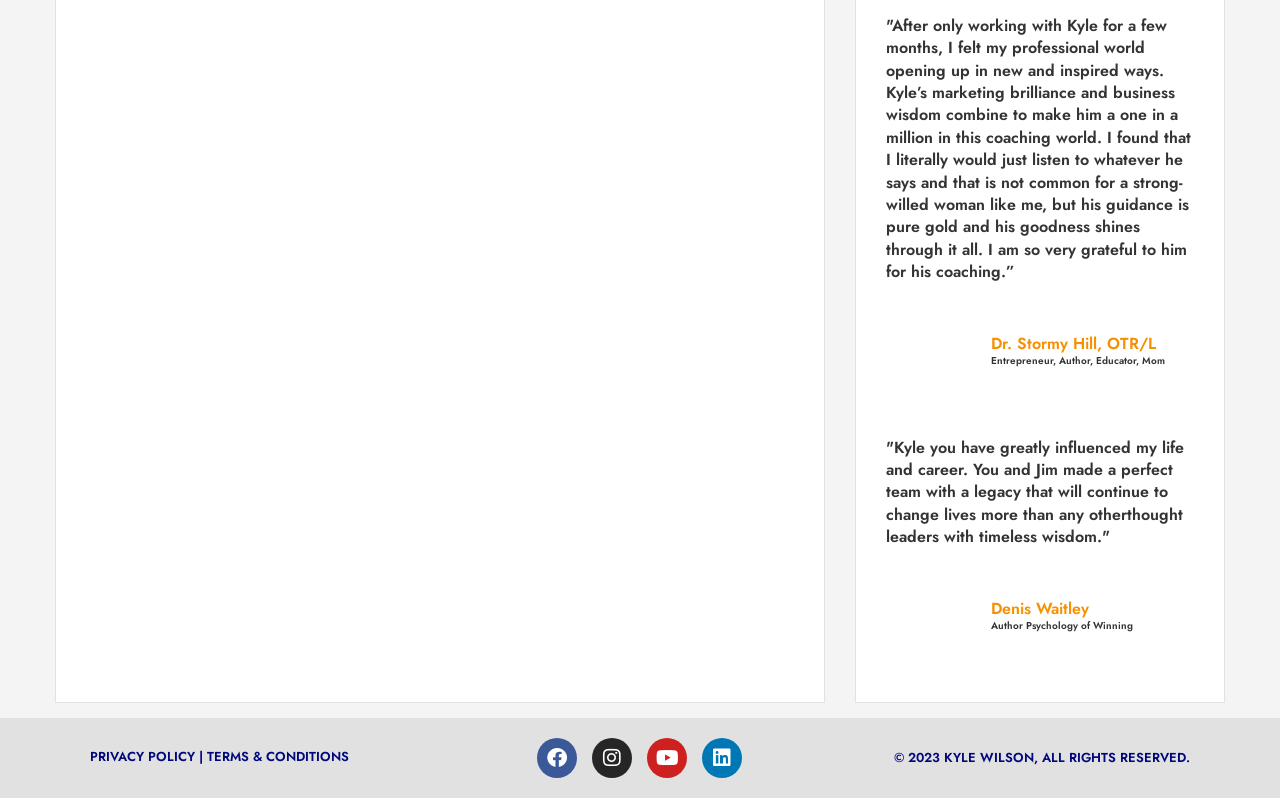Given the element description: "Terms & Conditions", predict the bounding box coordinates of this UI element. The coordinates must be four float numbers between 0 and 1, given as [left, top, right, bottom].

[0.162, 0.937, 0.273, 0.96]